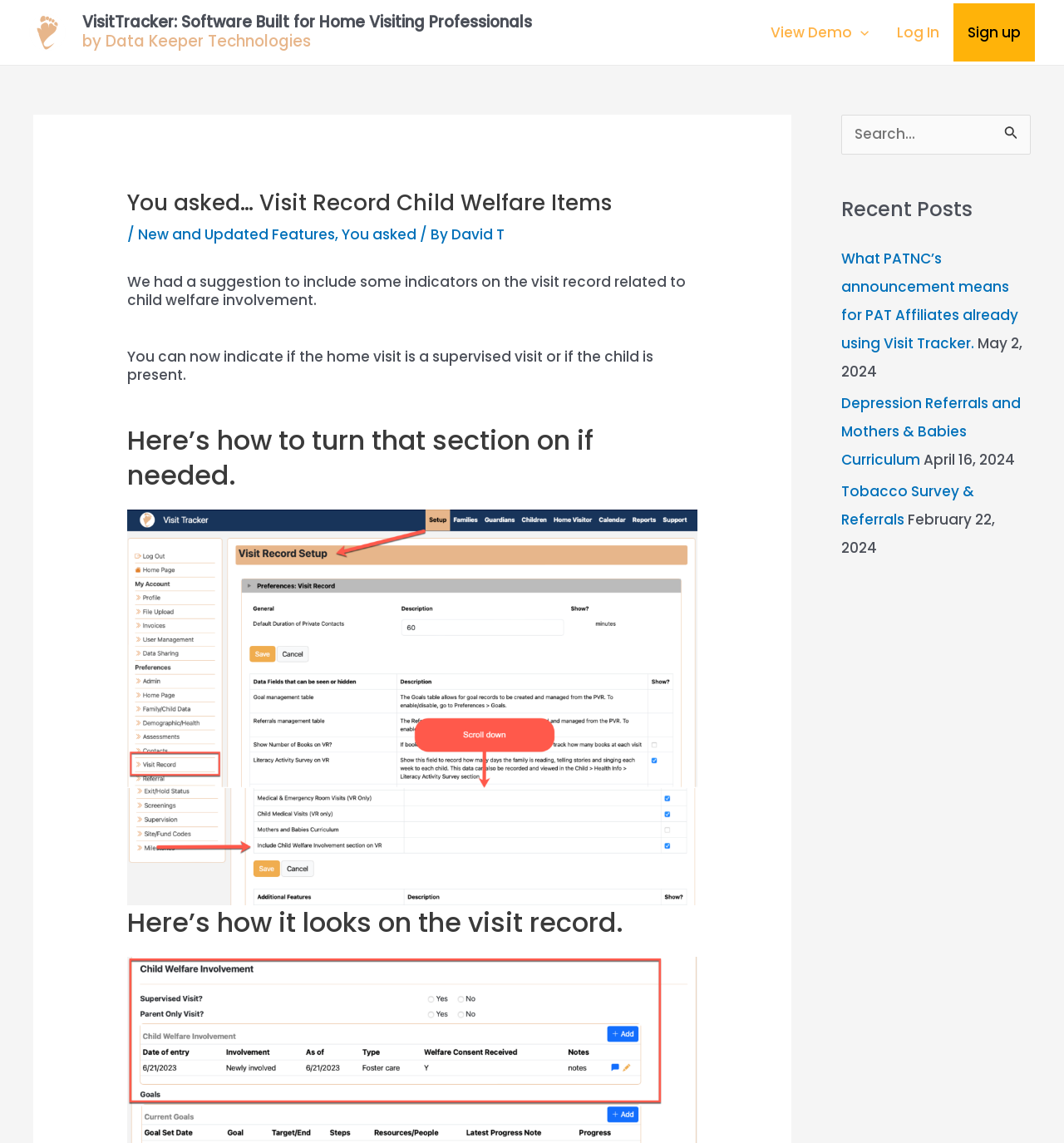Find the bounding box coordinates for the area that must be clicked to perform this action: "Log in".

[0.83, 0.003, 0.896, 0.054]